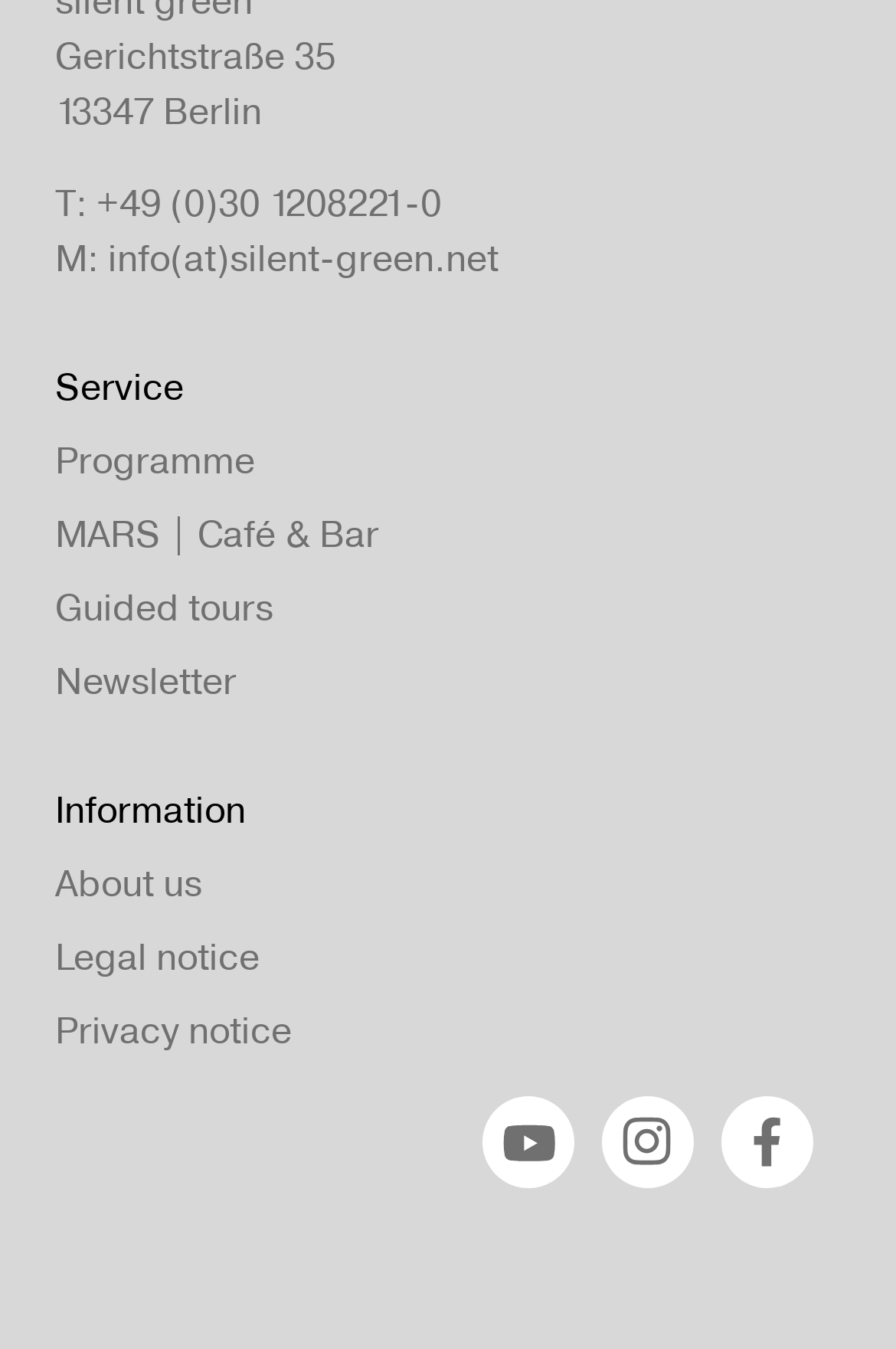Please find the bounding box coordinates of the element that you should click to achieve the following instruction: "Read the Legal notice". The coordinates should be presented as four float numbers between 0 and 1: [left, top, right, bottom].

[0.062, 0.694, 0.29, 0.726]